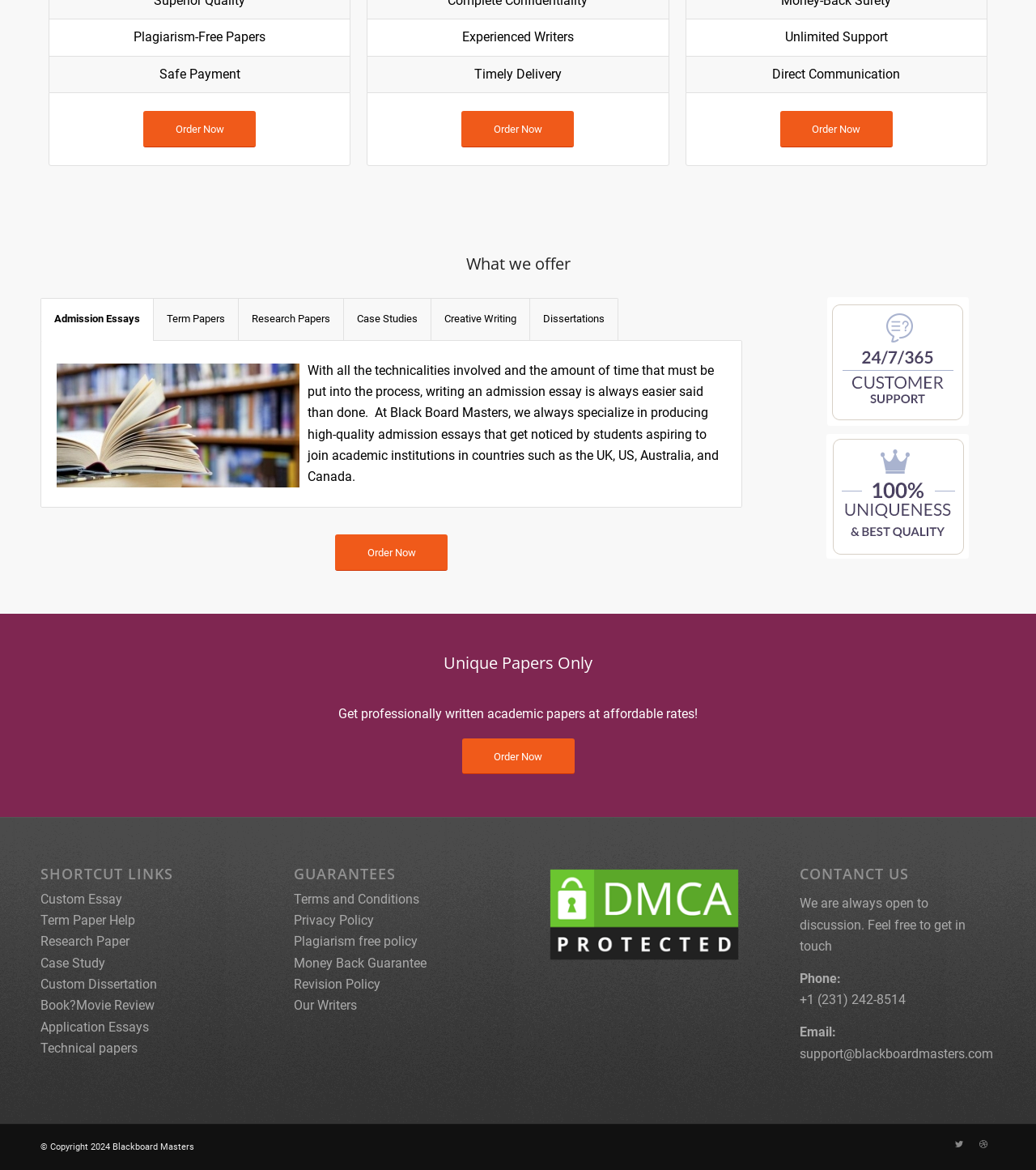Identify the bounding box coordinates for the UI element mentioned here: "Terms and Conditions". Provide the coordinates as four float values between 0 and 1, i.e., [left, top, right, bottom].

[0.283, 0.762, 0.404, 0.775]